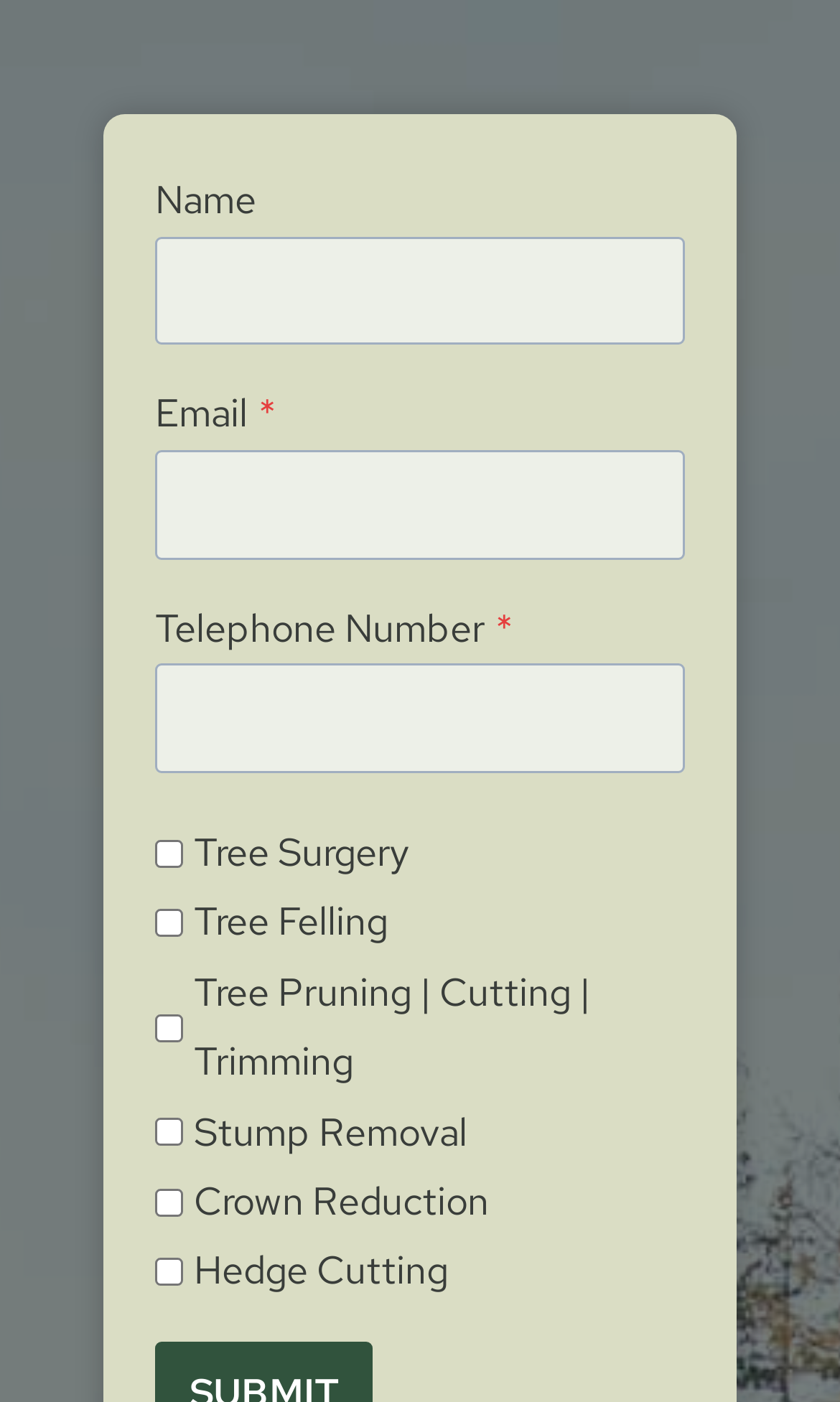Find the bounding box coordinates for the area that should be clicked to accomplish the instruction: "Enter your telephone number".

[0.185, 0.473, 0.815, 0.551]